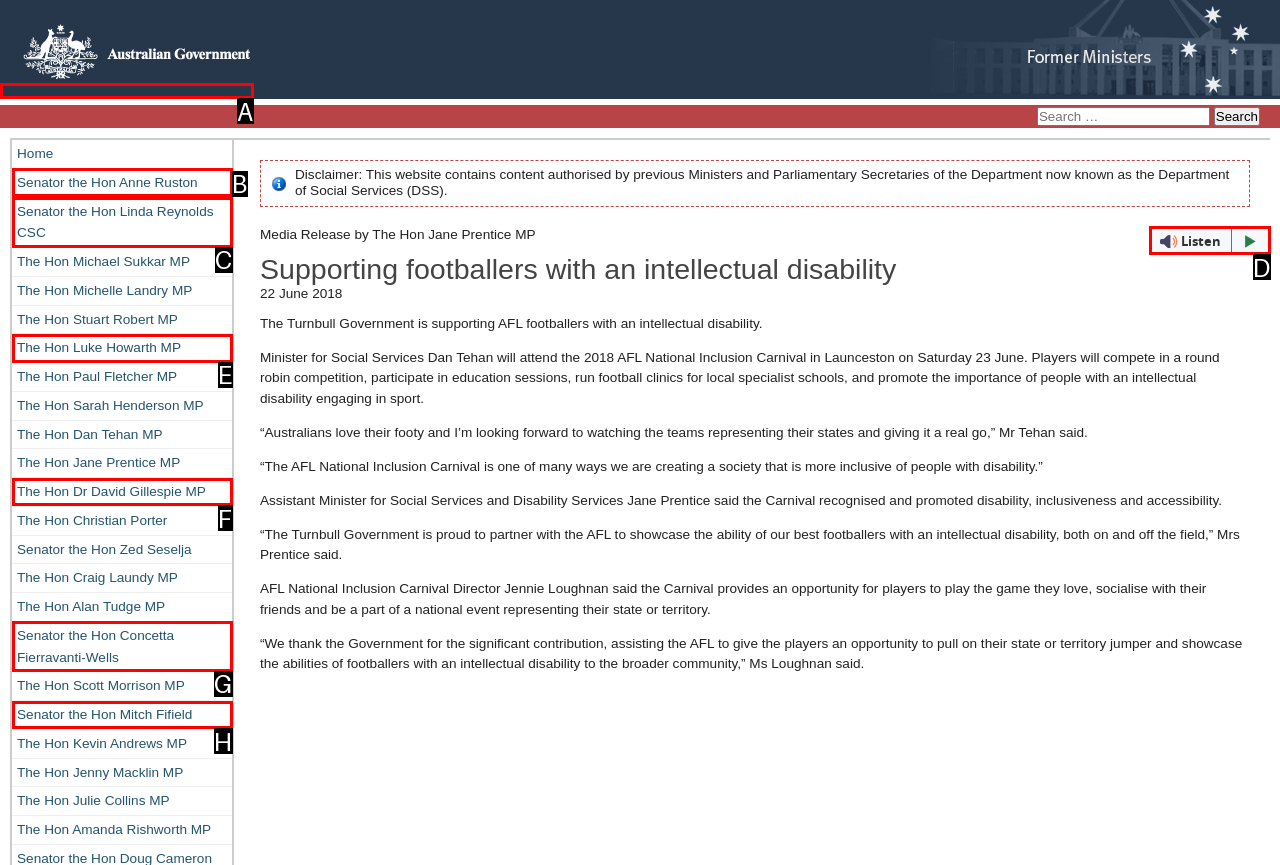Identify the letter of the UI element you need to select to accomplish the task: Click on the Australian Government link.
Respond with the option's letter from the given choices directly.

A